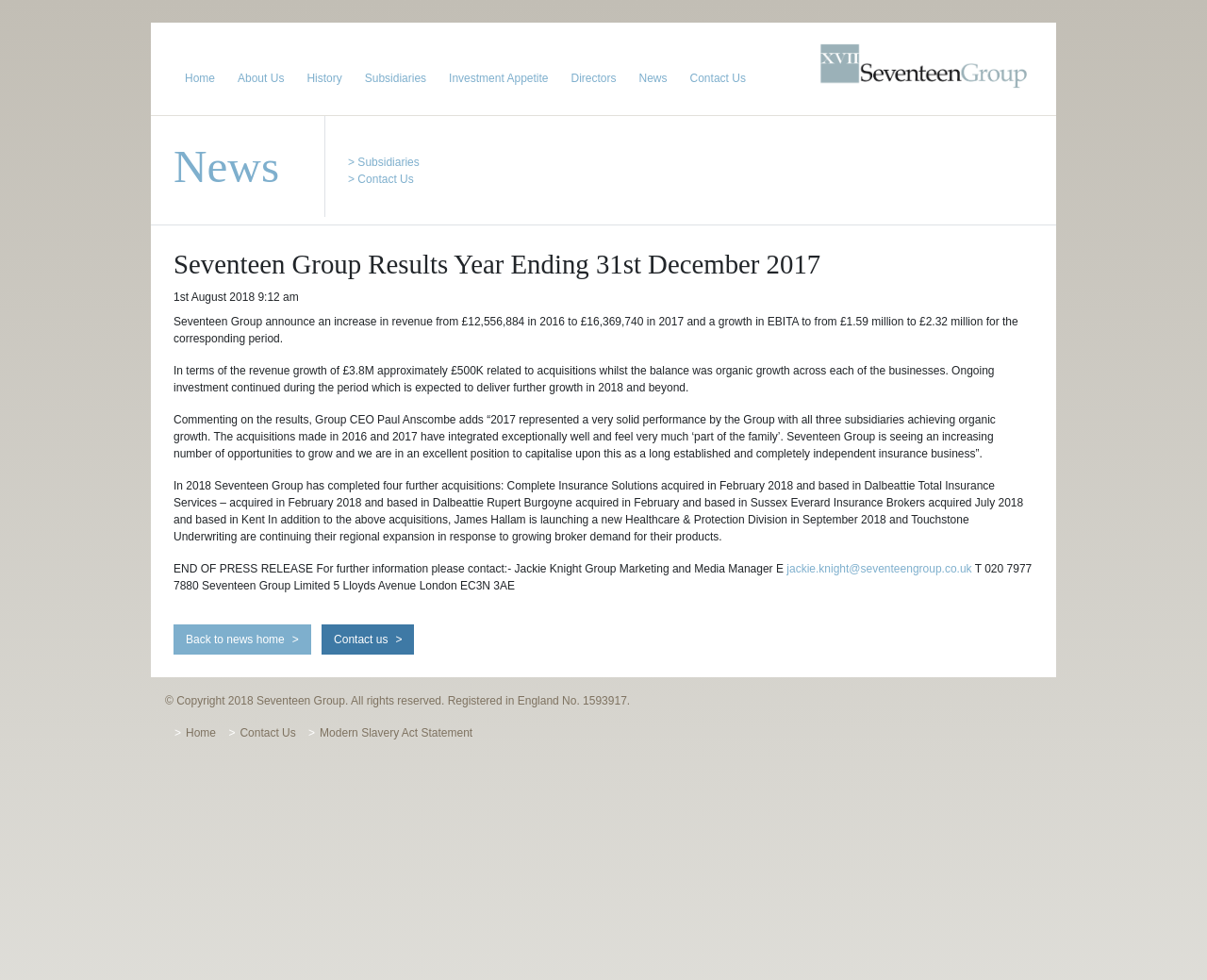Answer the question with a single word or phrase: 
What is the email address of the Group Marketing and Media Manager?

jackie.knight@seventeengroup.co.uk